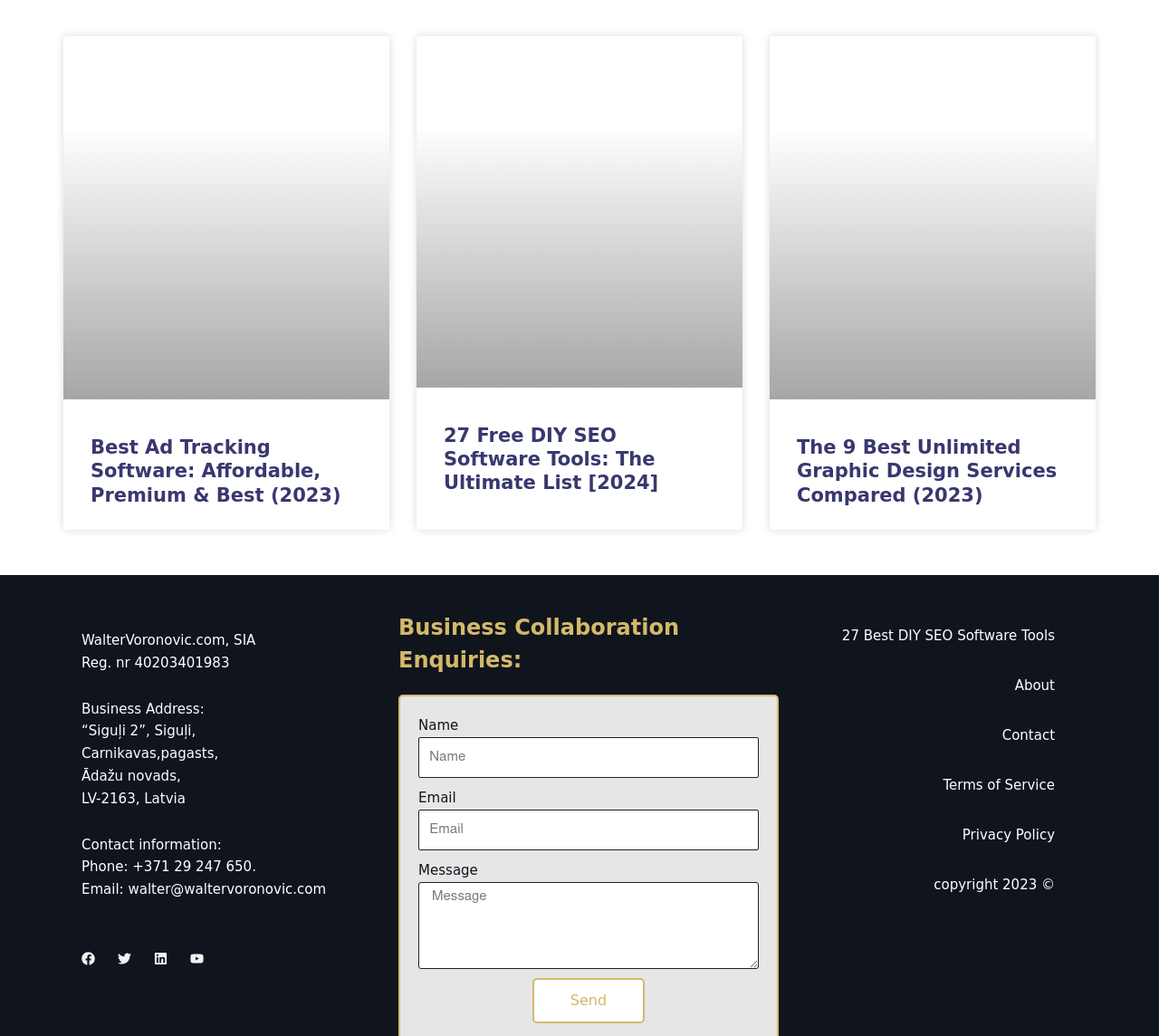What is the topic of the first article?
Refer to the screenshot and respond with a concise word or phrase.

Ad Tracking Software